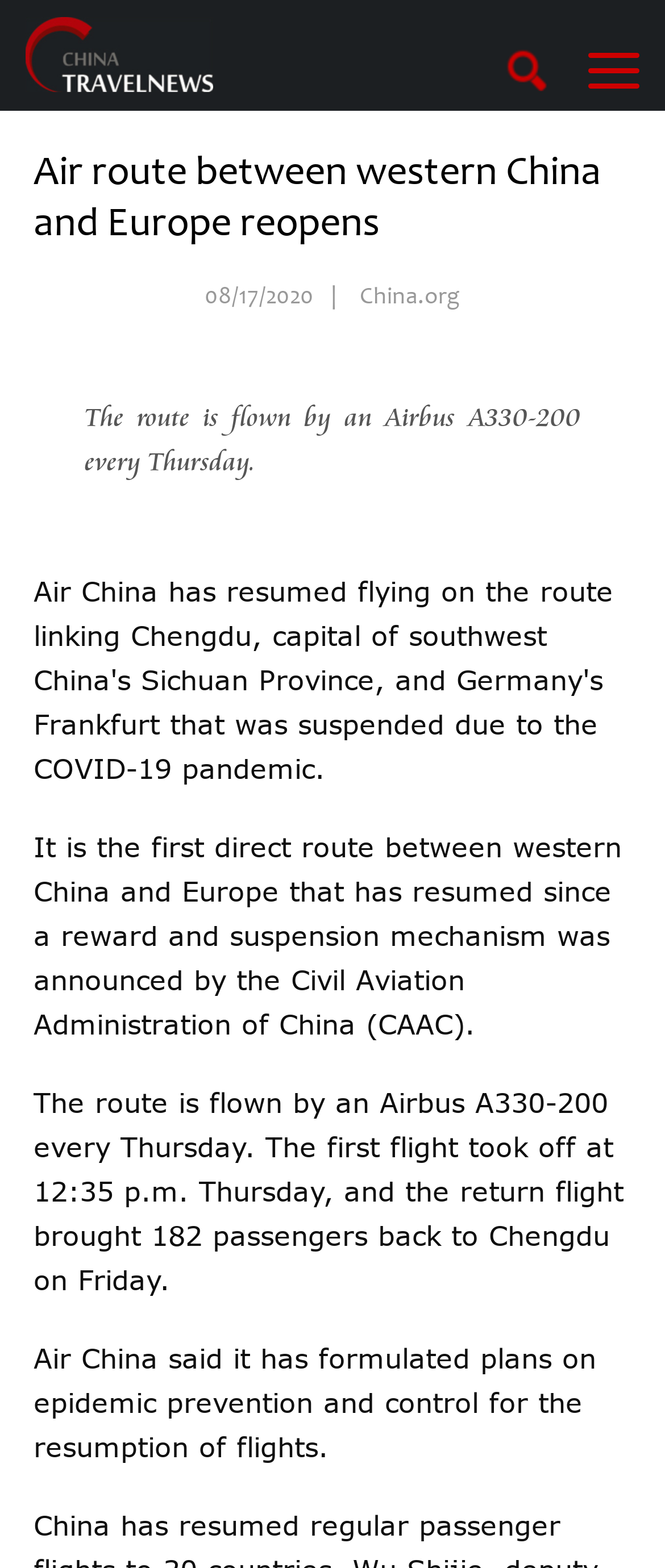Using the information shown in the image, answer the question with as much detail as possible: What type of aircraft is used for the route?

I found the type of aircraft used for the route by reading the StaticText element with the content 'The route is flown by an Airbus A330-200 every Thursday.' which is located in the middle of the webpage.